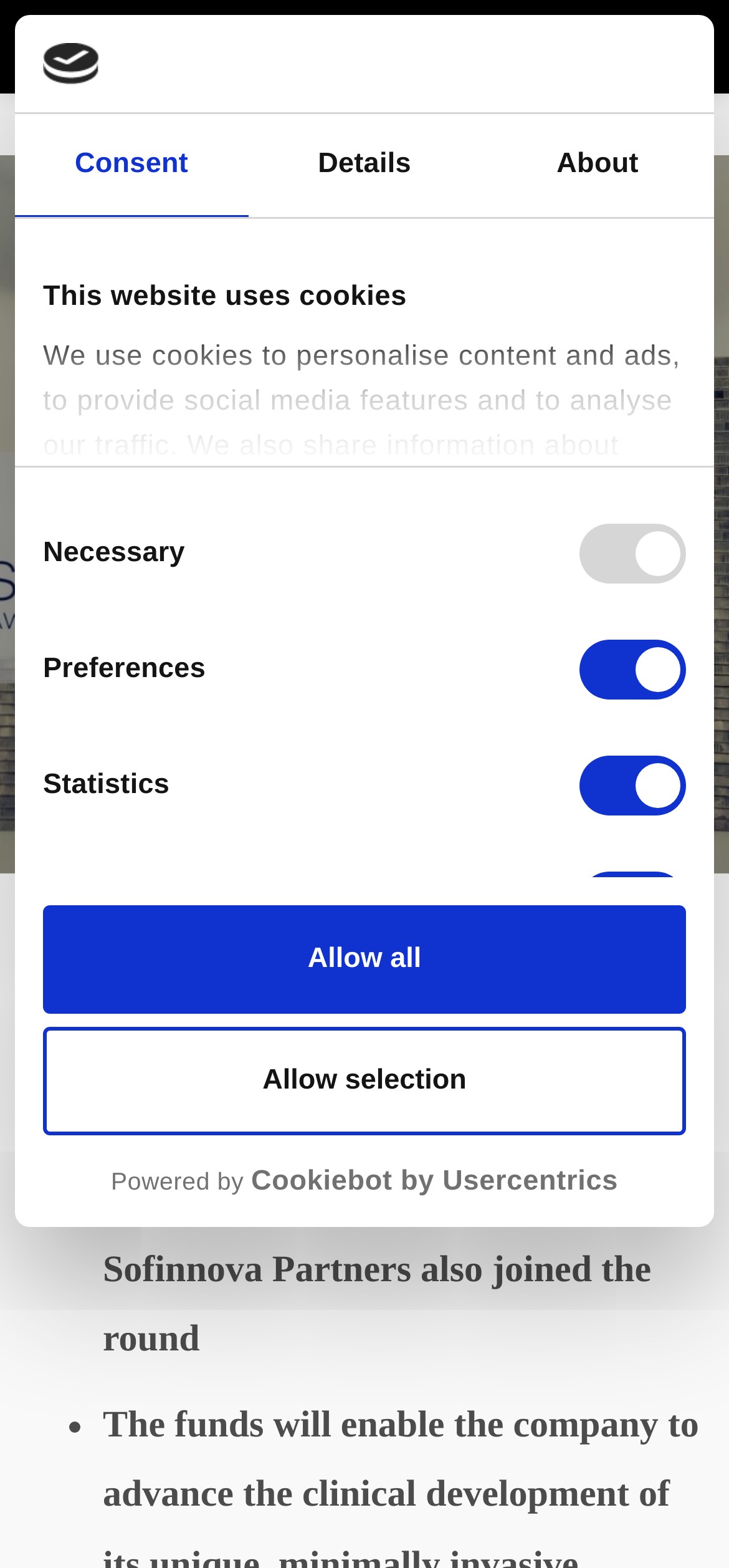Bounding box coordinates are given in the format (top-left x, top-left y, bottom-right x, bottom-right y). All values should be floating point numbers between 0 and 1. Provide the bounding box coordinate for the UI element described as: Allow all

[0.059, 0.577, 0.941, 0.646]